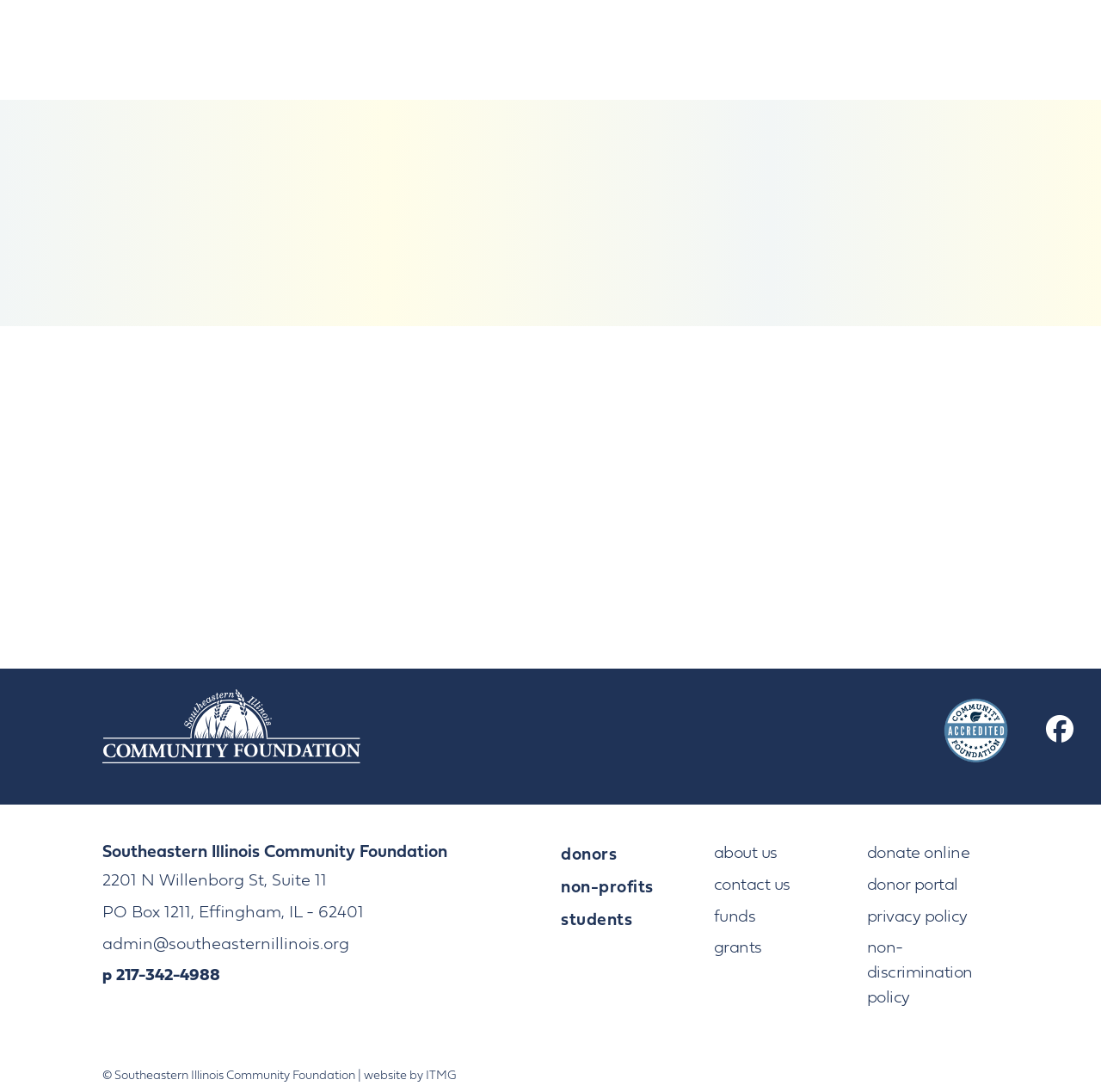What is the phone number of the organization?
Respond to the question with a single word or phrase according to the image.

217-342-4988